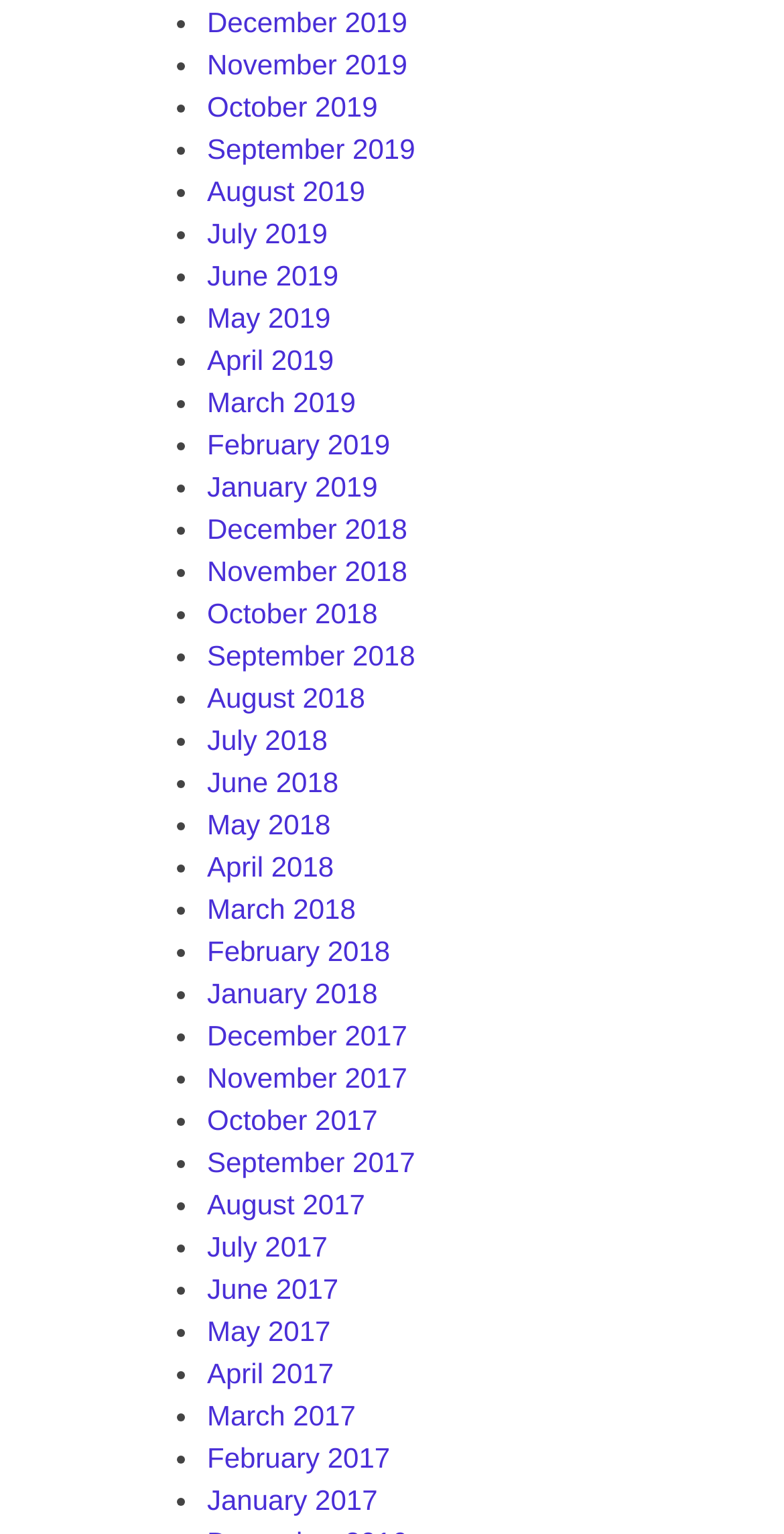Locate the bounding box coordinates of the clickable element to fulfill the following instruction: "View November 2018". Provide the coordinates as four float numbers between 0 and 1 in the format [left, top, right, bottom].

[0.264, 0.361, 0.52, 0.382]